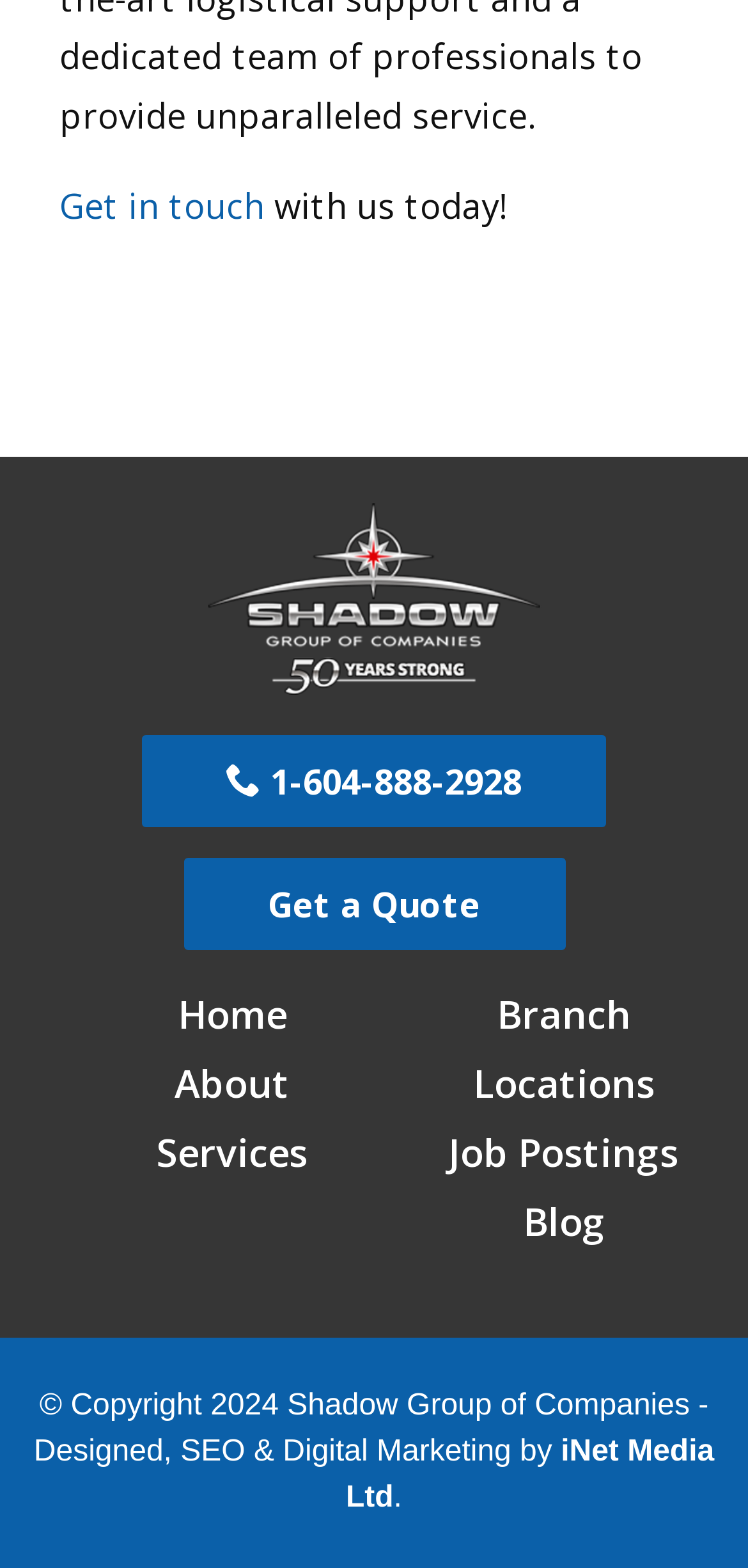Identify the bounding box coordinates for the UI element described as: "iNet Media Ltd".

[0.462, 0.916, 0.955, 0.966]